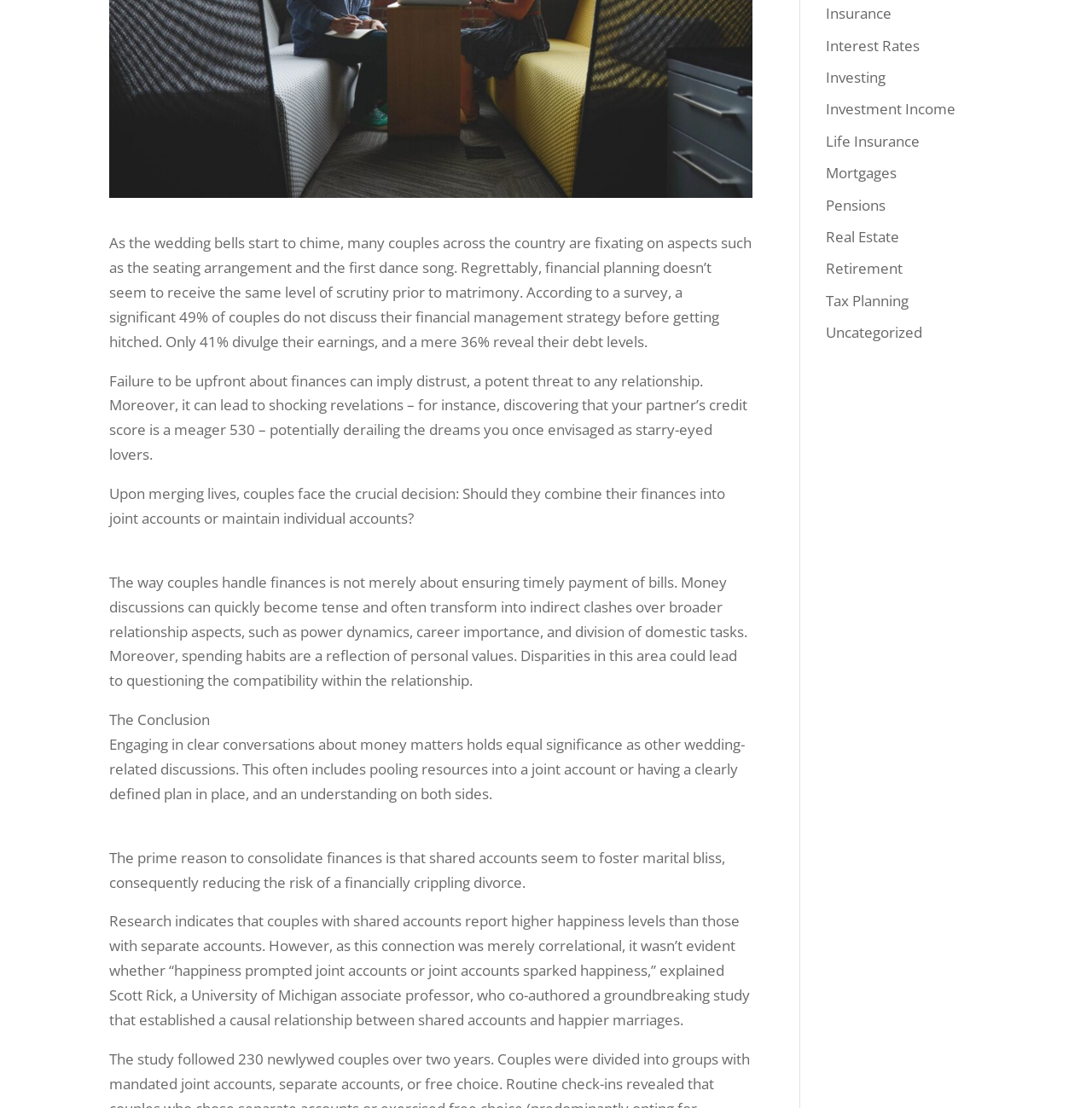For the following element description, predict the bounding box coordinates in the format (top-left x, top-left y, bottom-right x, bottom-right y). All values should be floating point numbers between 0 and 1. Description: Find a JCC Job

None